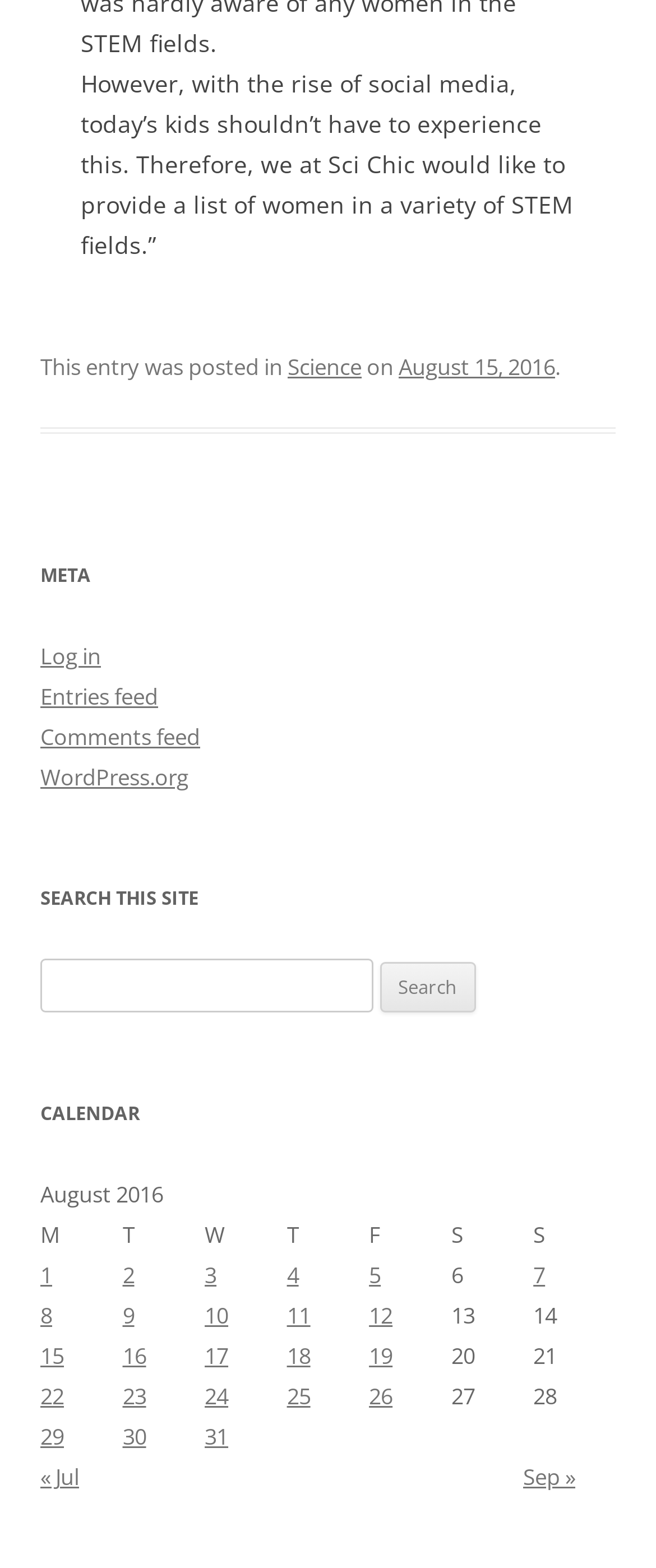What is the function of the 'Search' button?
Provide a detailed and well-explained answer to the question.

The 'Search' button is located next to the 'Search for:' textbox, and its purpose is to search the site for the entered keywords.